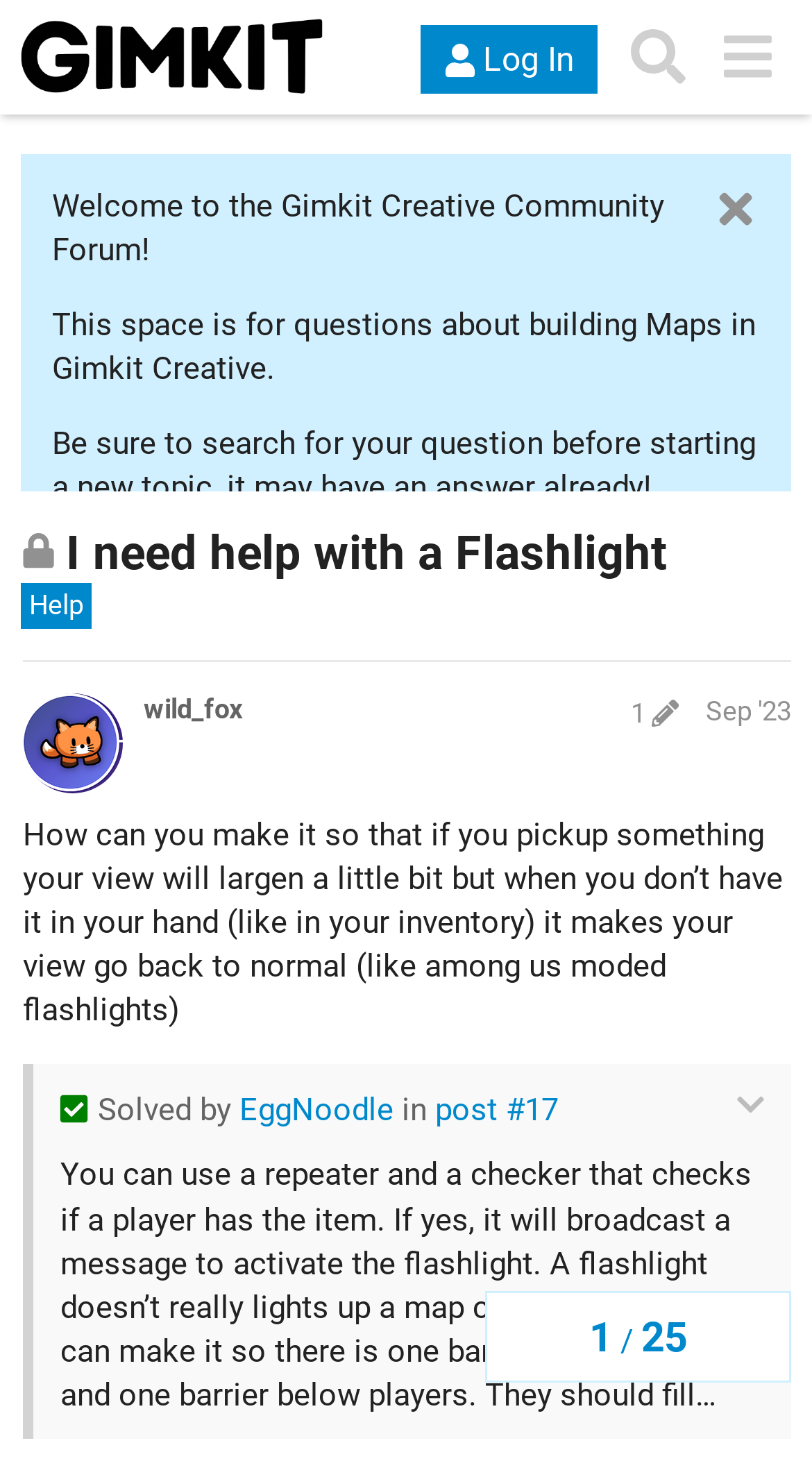Who solved the question about the flashlight?
Please respond to the question with a detailed and well-explained answer.

I determined the answer by reading the StaticText element 'Solved by EggNoodle' which is located below the question, indicating that EggNoodle solved the question about the flashlight.